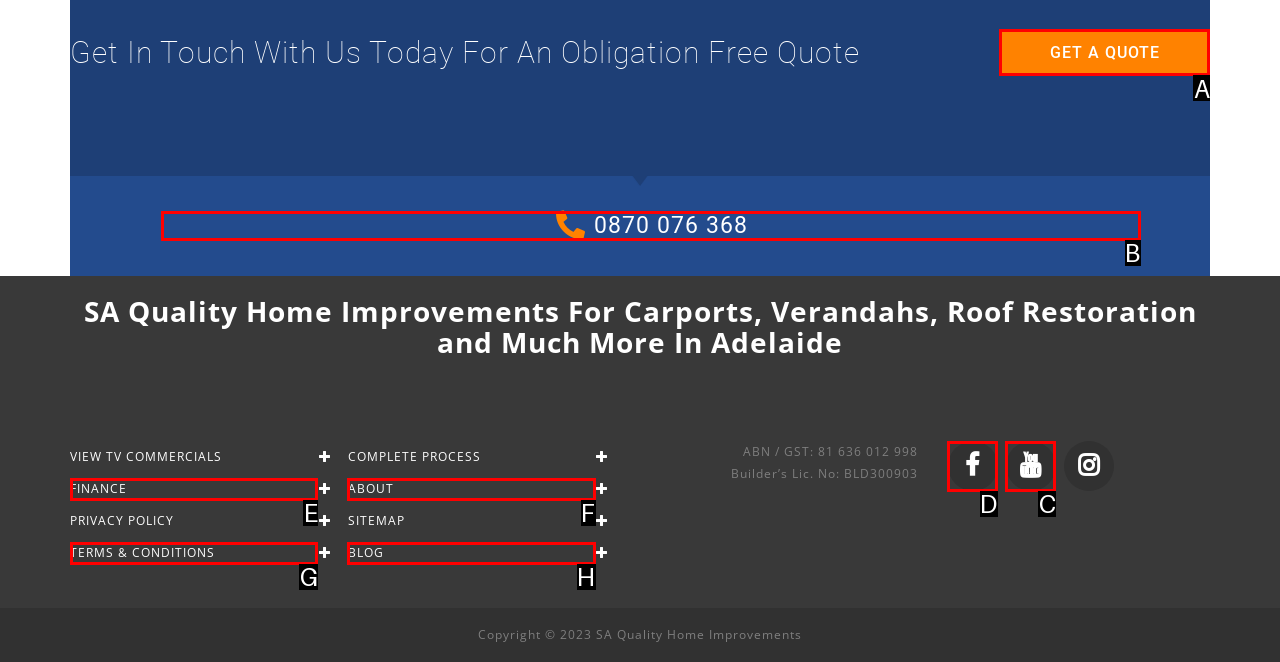Out of the given choices, which letter corresponds to the UI element required to Visit the Network4Health website? Answer with the letter.

None